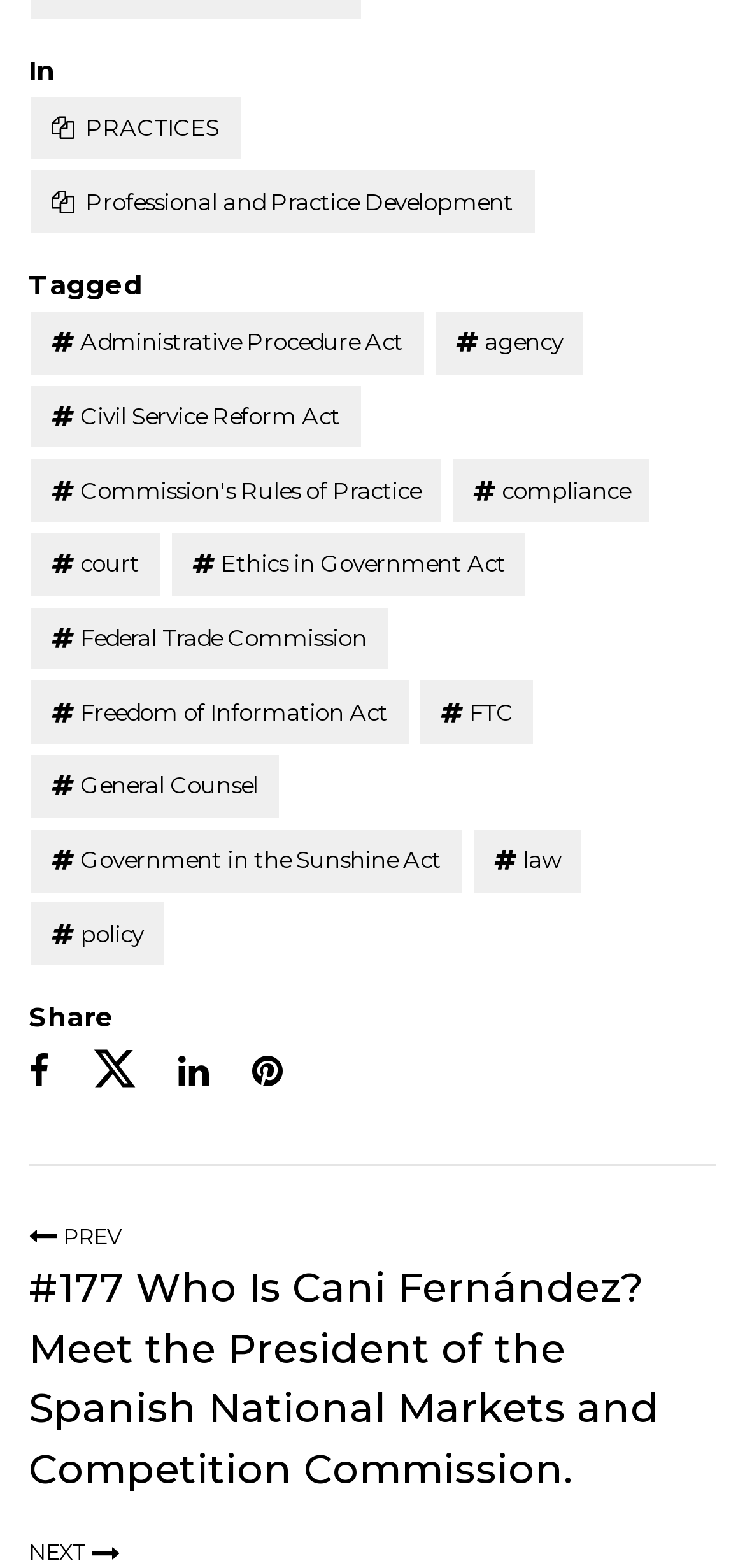Determine the bounding box coordinates of the clickable element to achieve the following action: 'View the article about Cani Fernández'. Provide the coordinates as four float values between 0 and 1, formatted as [left, top, right, bottom].

[0.038, 0.802, 0.962, 0.956]